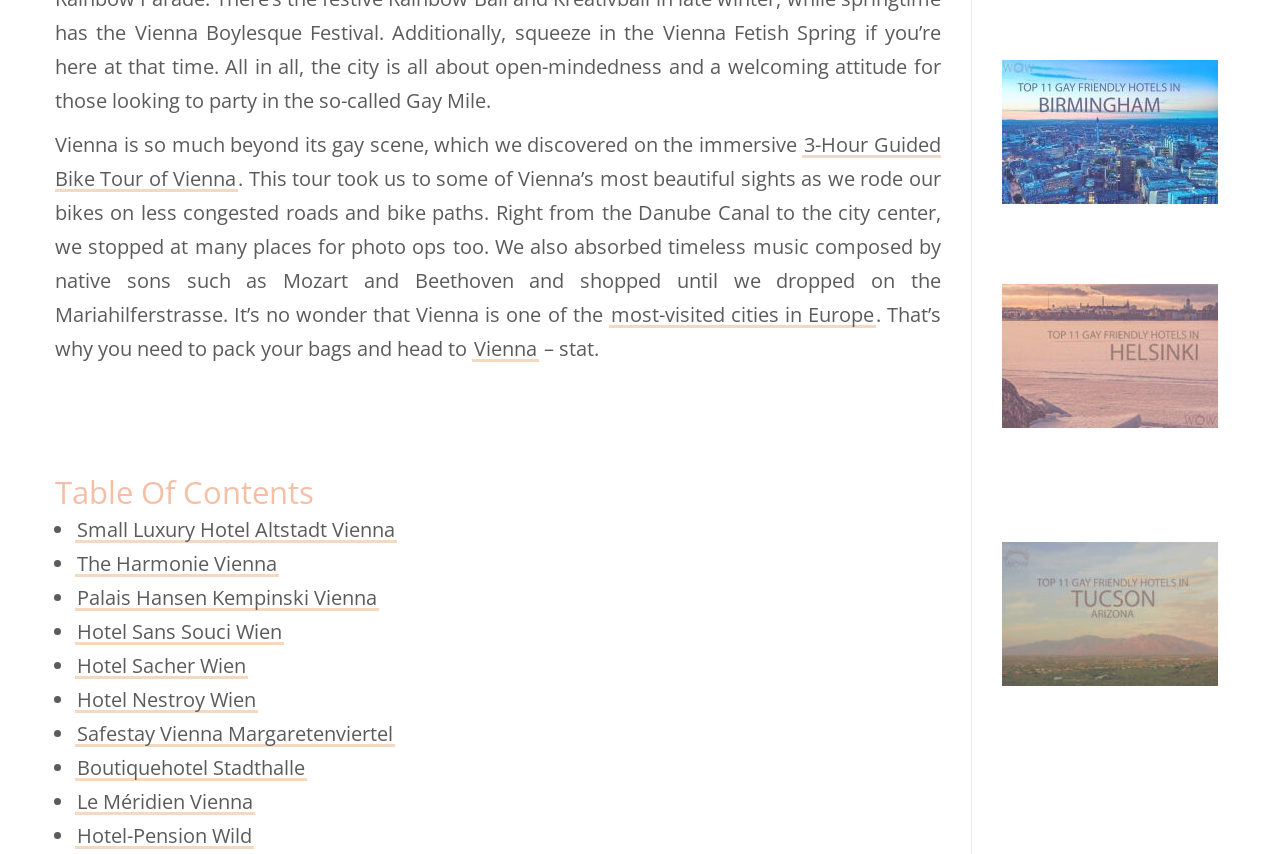Select the bounding box coordinates of the element I need to click to carry out the following instruction: "View the list of hotels under the Table Of Contents".

[0.043, 0.549, 0.245, 0.602]